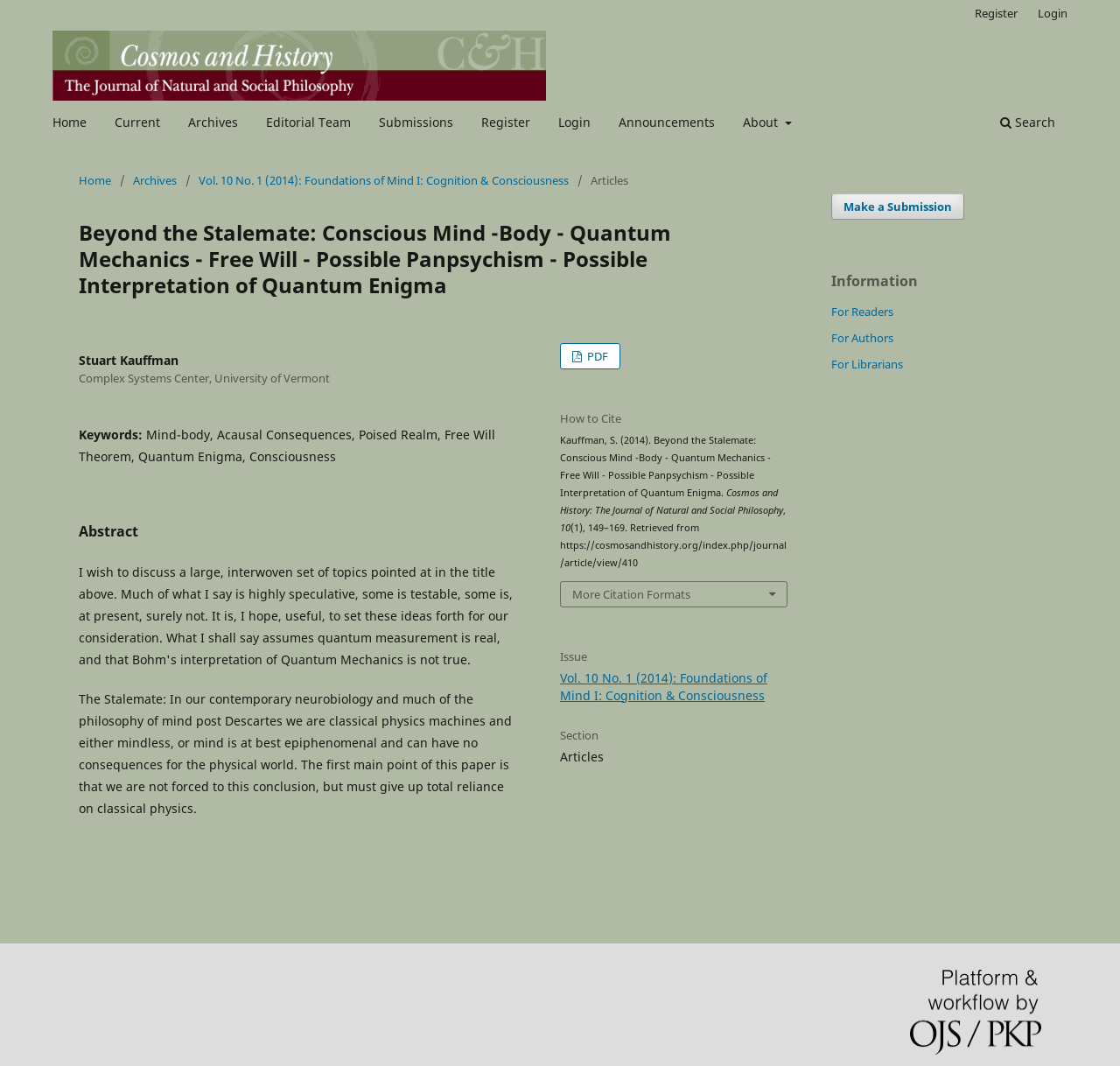Identify the bounding box coordinates of the area that should be clicked in order to complete the given instruction: "Make a submission". The bounding box coordinates should be four float numbers between 0 and 1, i.e., [left, top, right, bottom].

[0.742, 0.181, 0.861, 0.206]